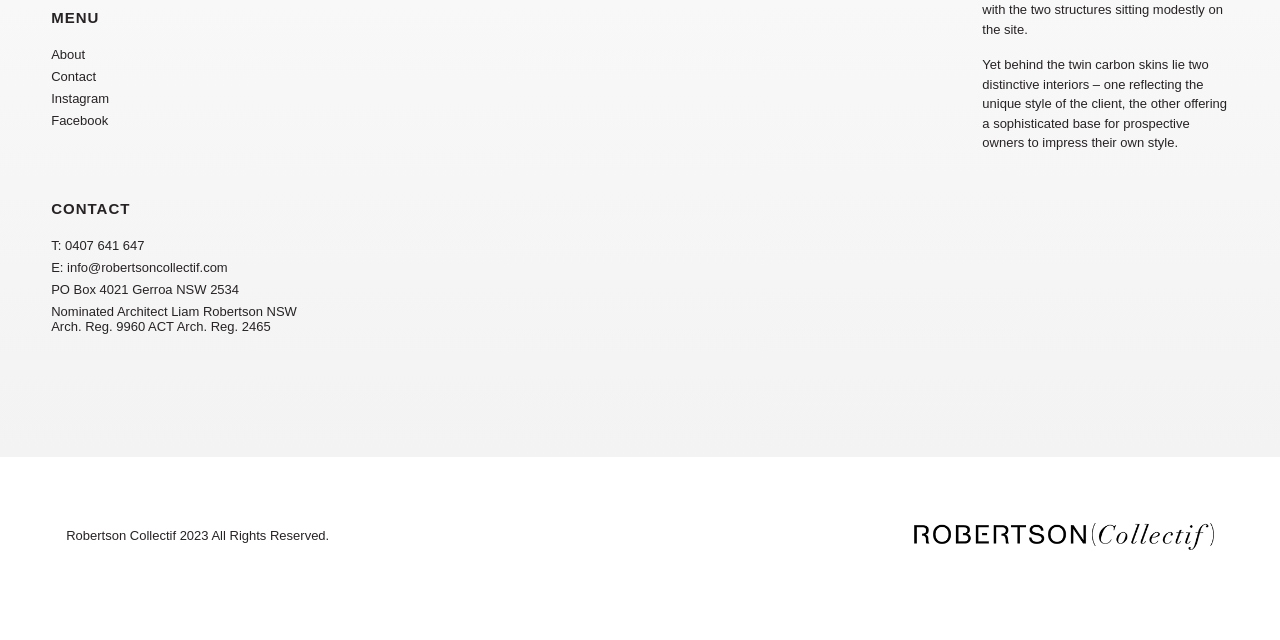Can you find the bounding box coordinates for the UI element given this description: "Contact"? Provide the coordinates as four float numbers between 0 and 1: [left, top, right, bottom].

[0.04, 0.108, 0.075, 0.132]